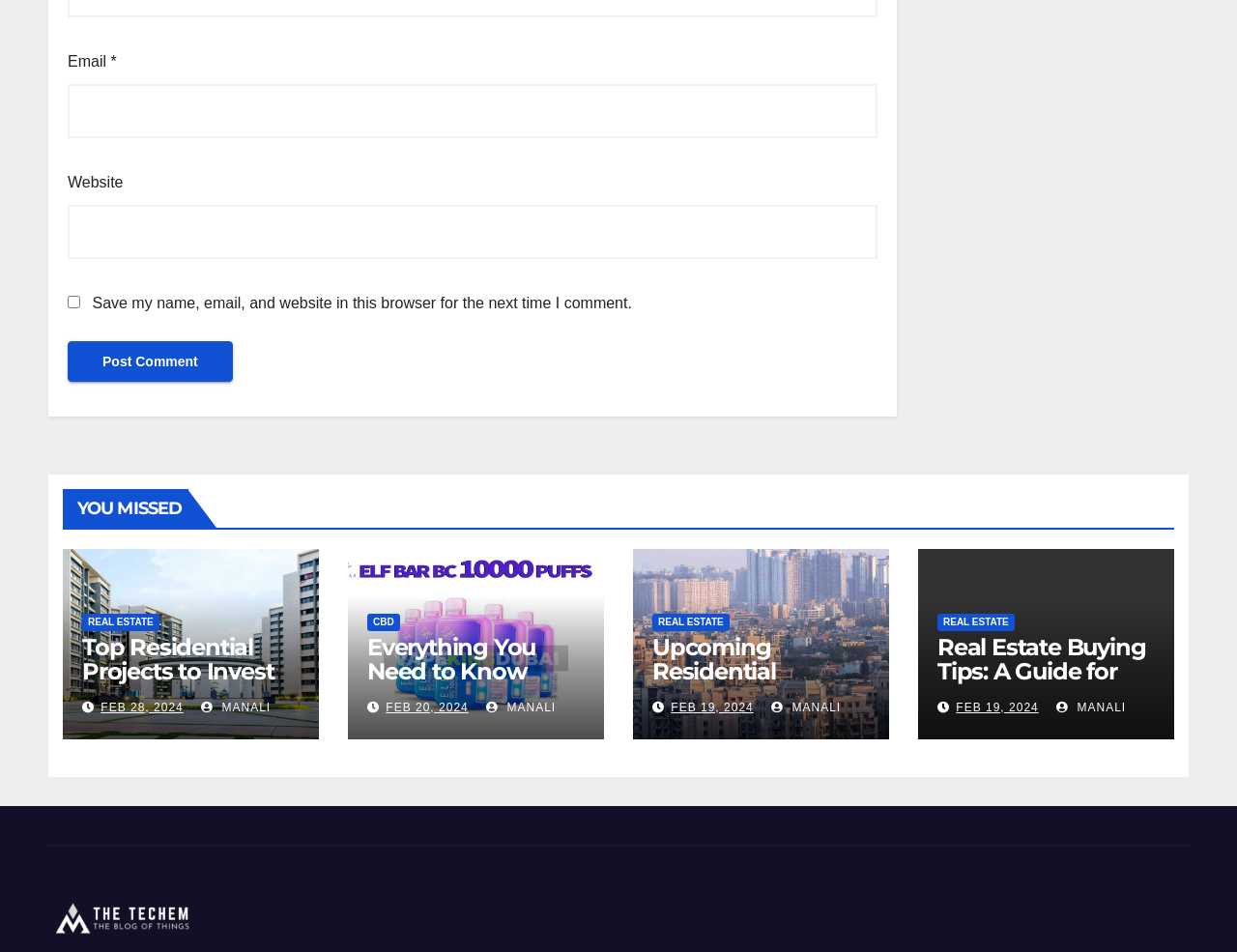Locate the bounding box coordinates of the element that should be clicked to fulfill the instruction: "View 'Real Estate Buying Tips: A Guide for First-time Home Buyers and Investors'".

[0.758, 0.665, 0.926, 0.796]